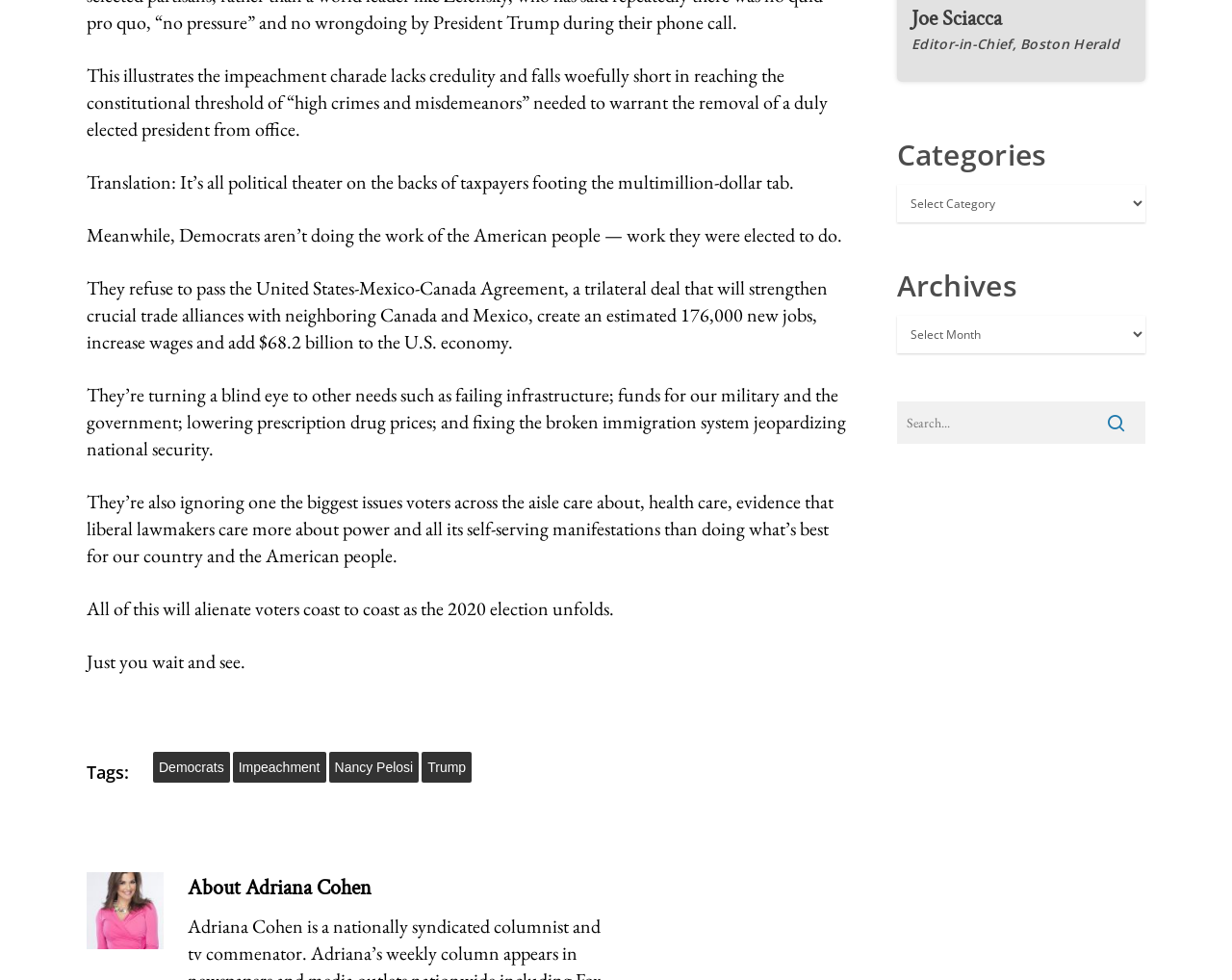Identify the bounding box coordinates of the area that should be clicked in order to complete the given instruction: "Click on the link about Democrats". The bounding box coordinates should be four float numbers between 0 and 1, i.e., [left, top, right, bottom].

[0.124, 0.768, 0.186, 0.799]